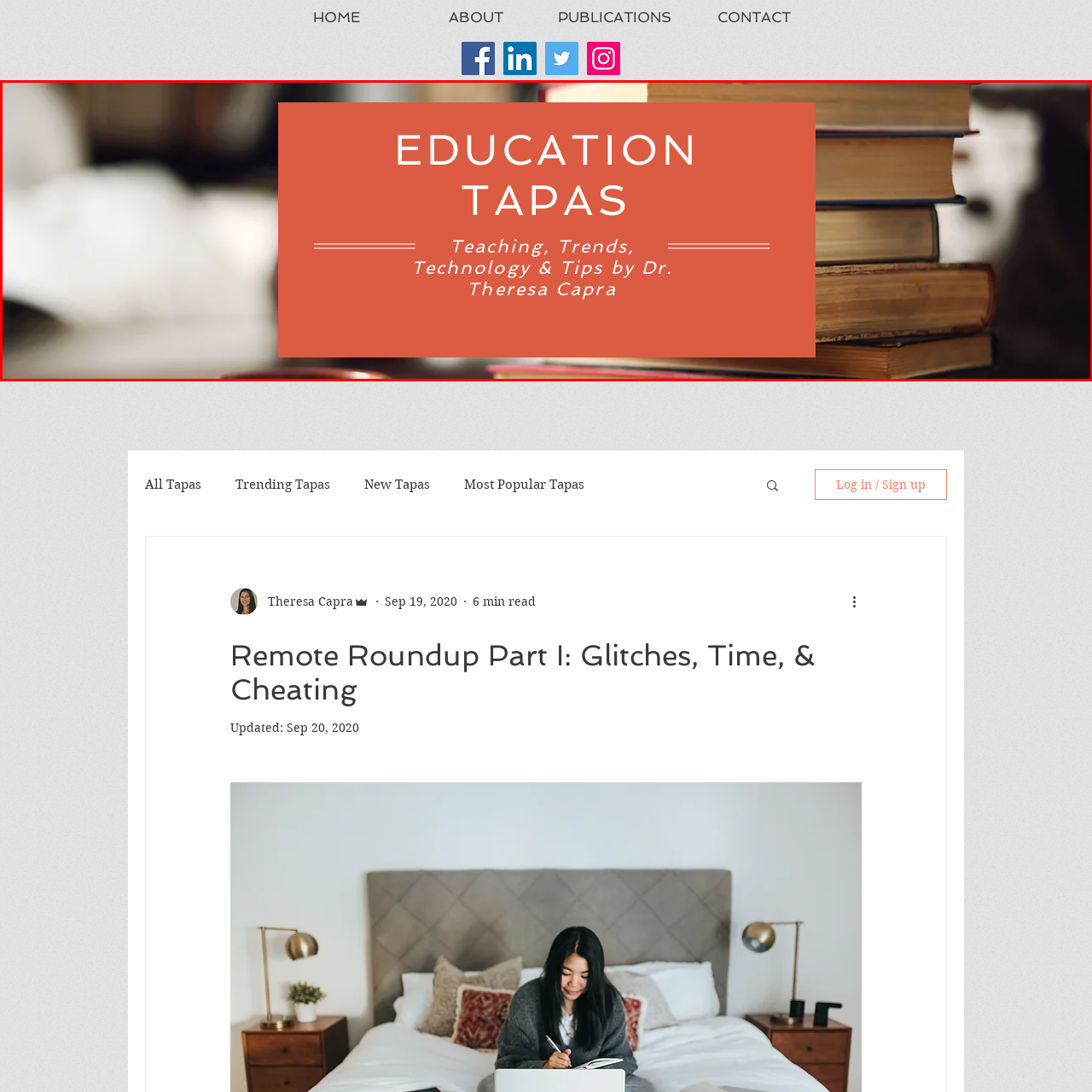Generate a detailed caption for the picture within the red-bordered area.

The image features a visually striking stack of books in the background, symbolizing knowledge and learning. Prominently displayed in the foreground is a bold orange banner with the title "EDUCATION TAPAS," which suggests a compilation of concise, insightful offerings related to educational topics. Below the title, the subtitle reads, "Teaching, Trends, Technology & Tips by Dr. Theresa Capra," indicating that the content is curated by an educator focused on innovative teaching strategies and contemporary educational trends. This image encapsulates the essence of education as both layered and multifaceted, inviting viewers to explore the offerings of Dr. Capra.